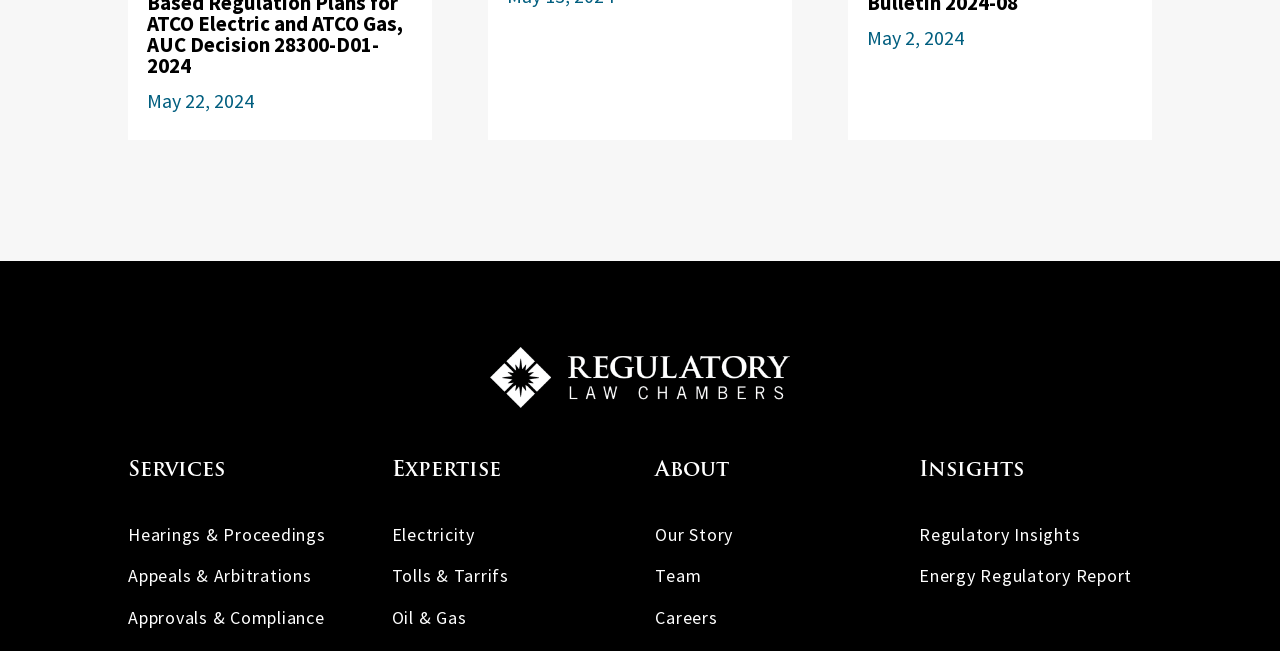Predict the bounding box of the UI element based on this description: "Our Story".

[0.512, 0.803, 0.573, 0.838]